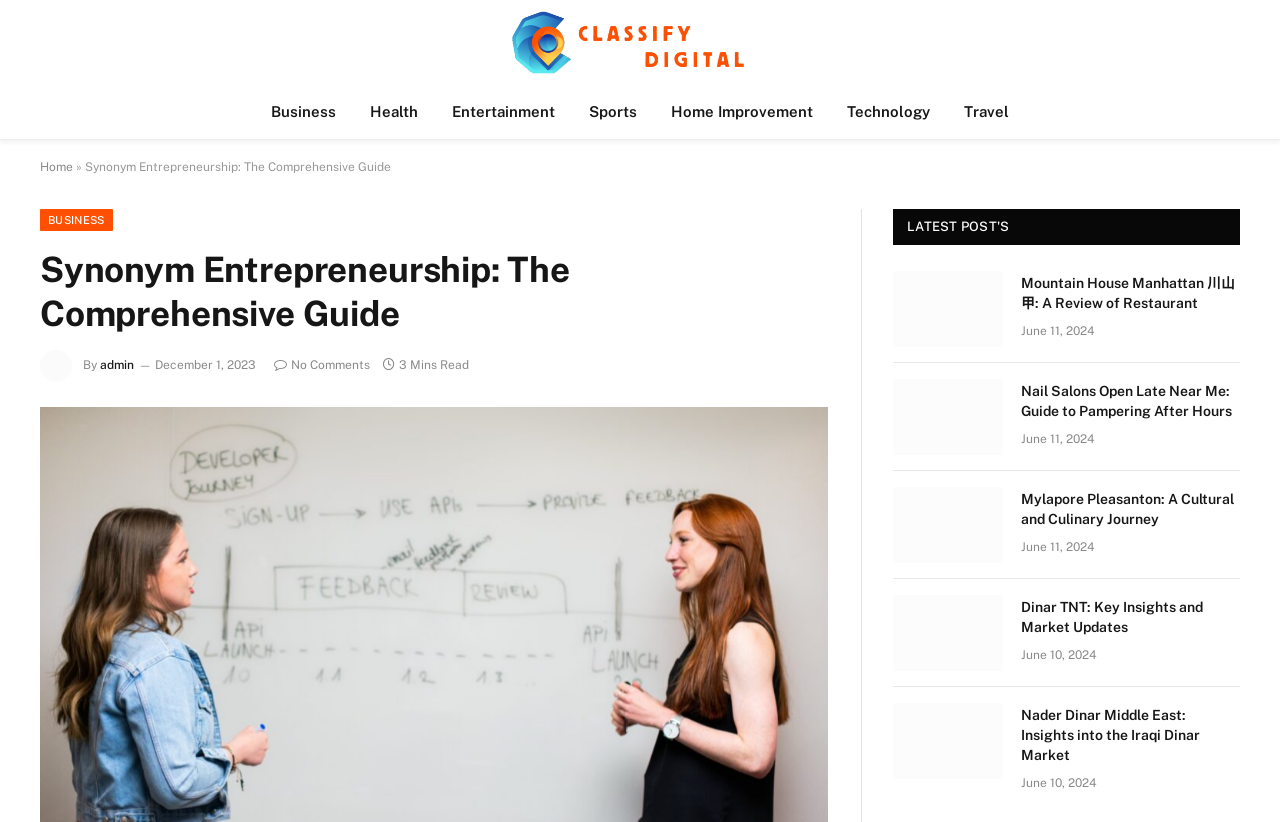What is the name of the website?
Please answer using one word or phrase, based on the screenshot.

Classify Digital